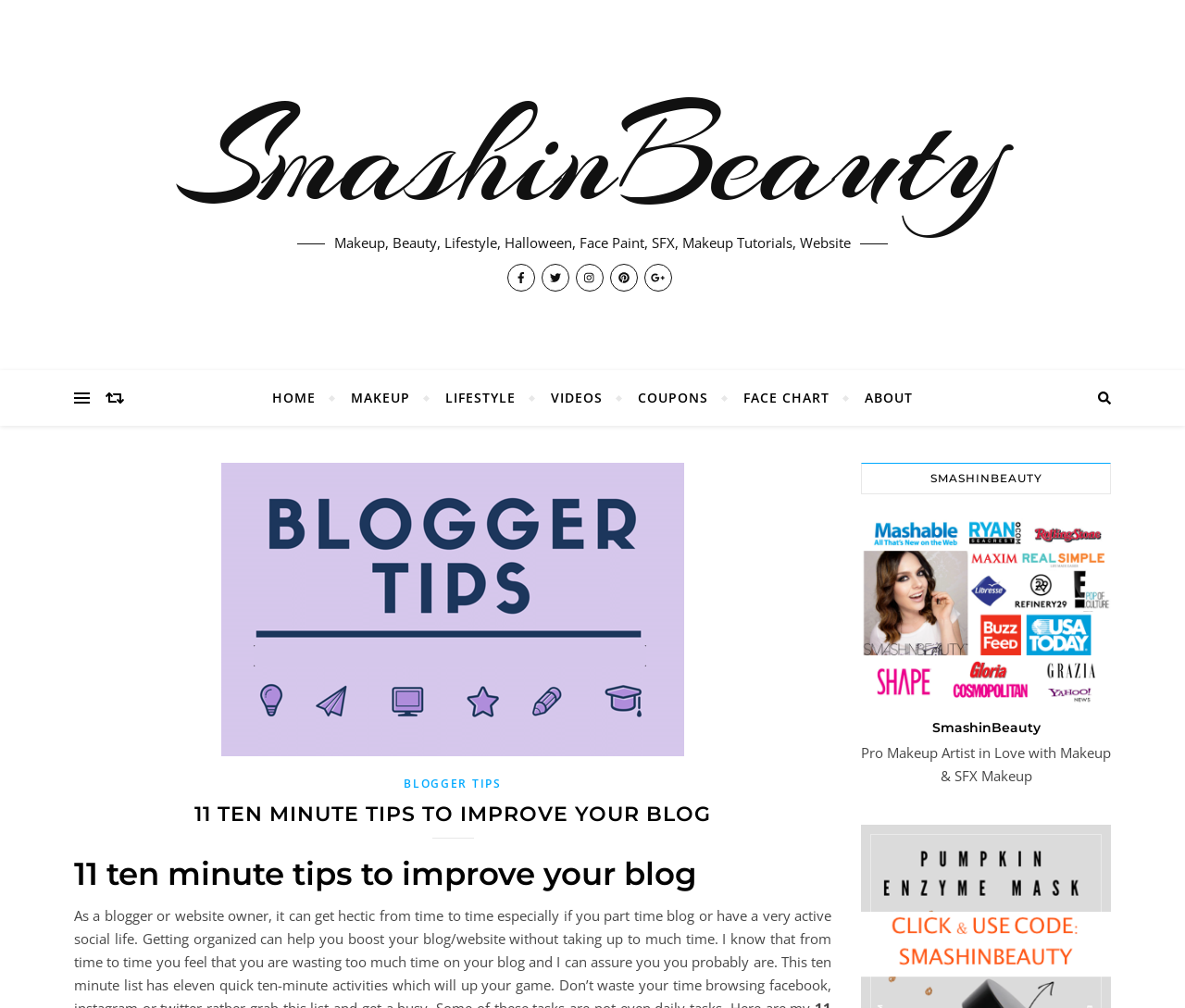What are the interests of the blogger?
Please describe in detail the information shown in the image to answer the question.

The interests of the blogger can be found by looking at the static text on the top part of the webpage, which lists the interests as 'Makeup, Beauty, Lifestyle, Halloween, Face Paint, SFX, Makeup Tutorials'.